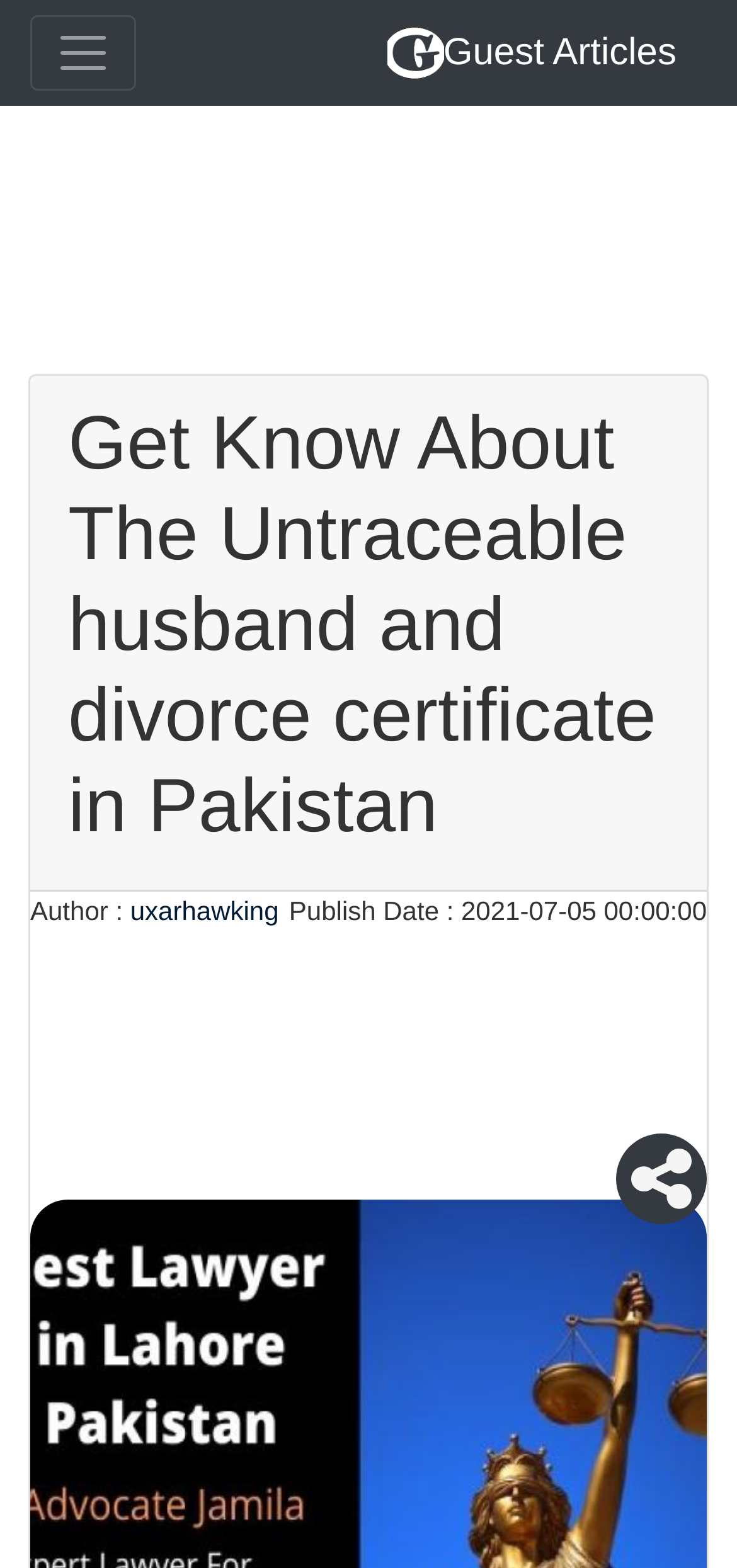Use a single word or phrase to answer the following:
What is the text on the image?

Guest Articles